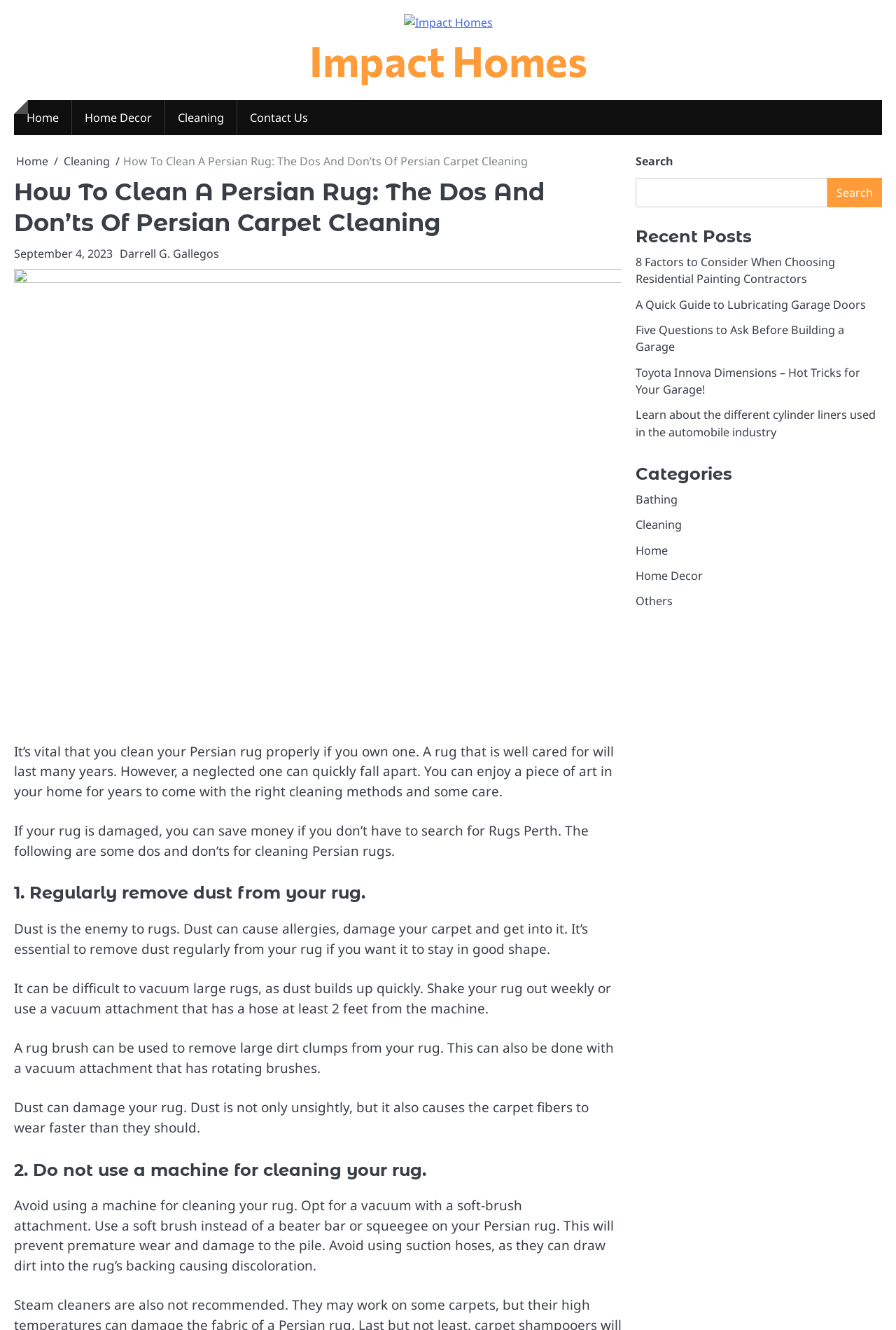Please identify the bounding box coordinates of the element that needs to be clicked to execute the following command: "Click the Home link". Provide the bounding box using four float numbers between 0 and 1, formatted as [left, top, right, bottom].

None